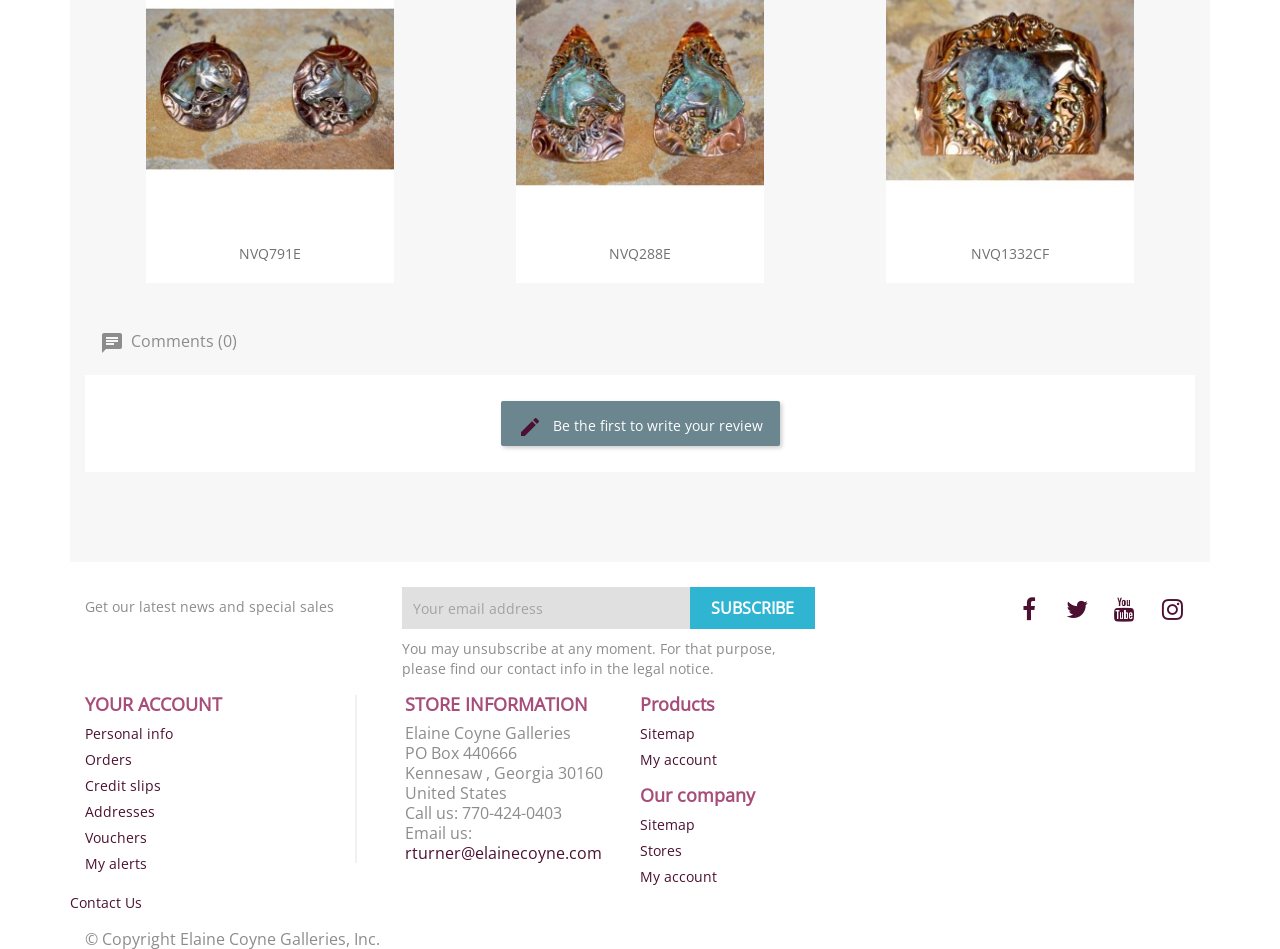Using the elements shown in the image, answer the question comprehensively: What is the link to subscribe to the newsletter?

The 'Subscribe' button is located in the footer section of the page, and it is likely that clicking on it will allow users to subscribe to the newsletter.